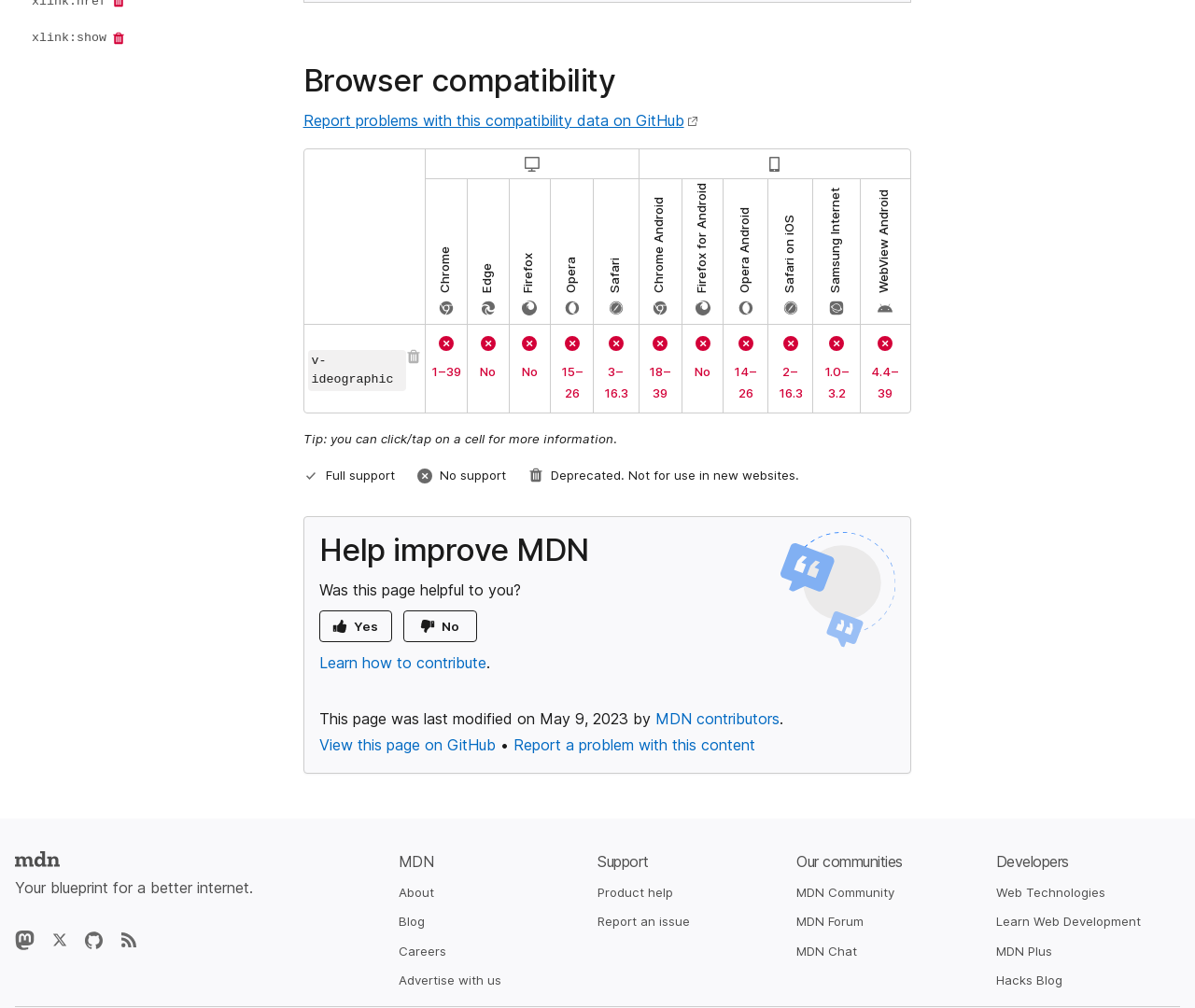What is the text of the first link? Please answer the question using a single word or phrase based on the image.

Applying SVG effects to HTML content